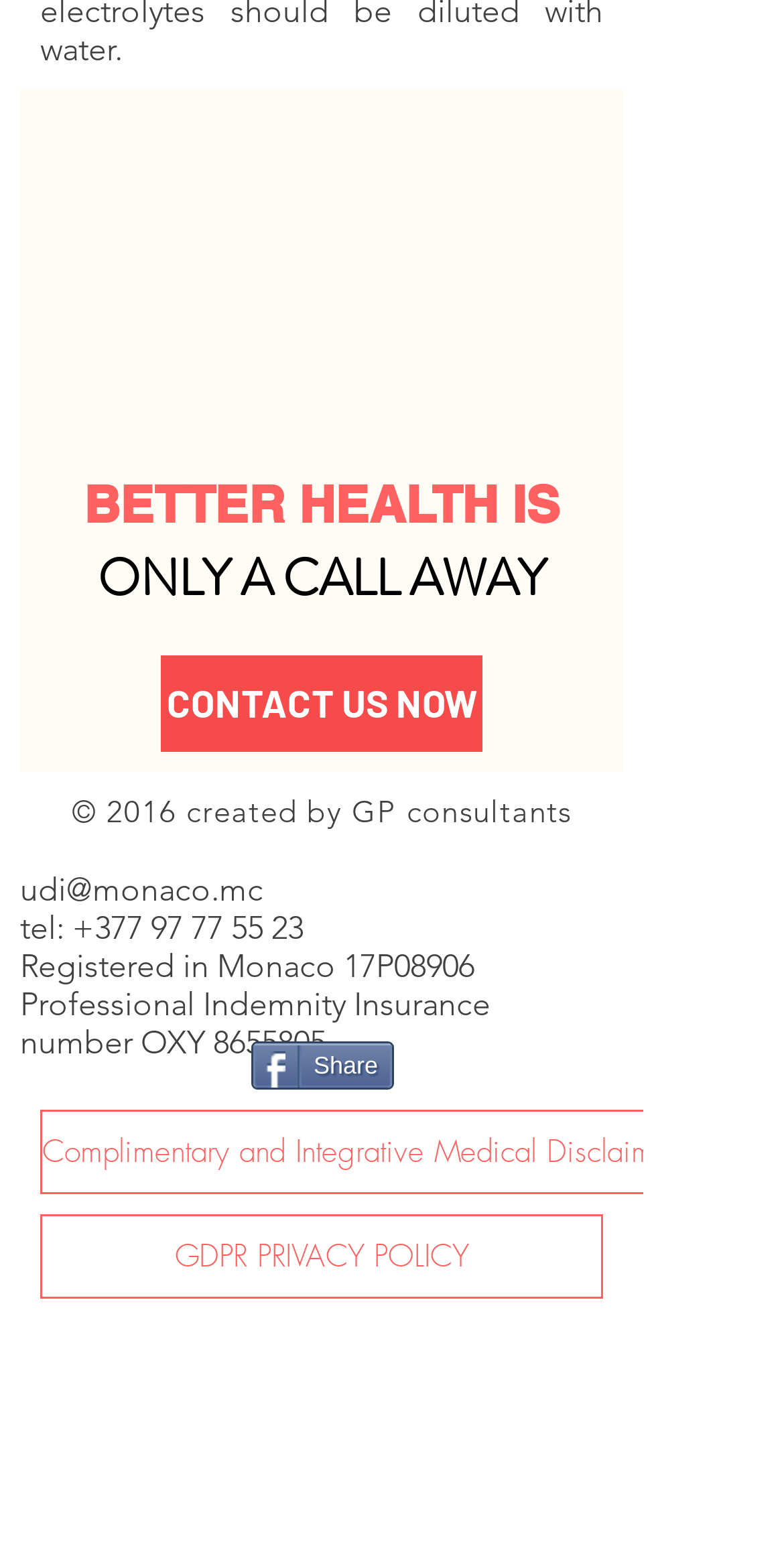What is the company's email address?
Give a detailed response to the question by analyzing the screenshot.

I found the email address by looking at the link element with the text 'udi@monaco.mc', which is located near the company's phone number and address.